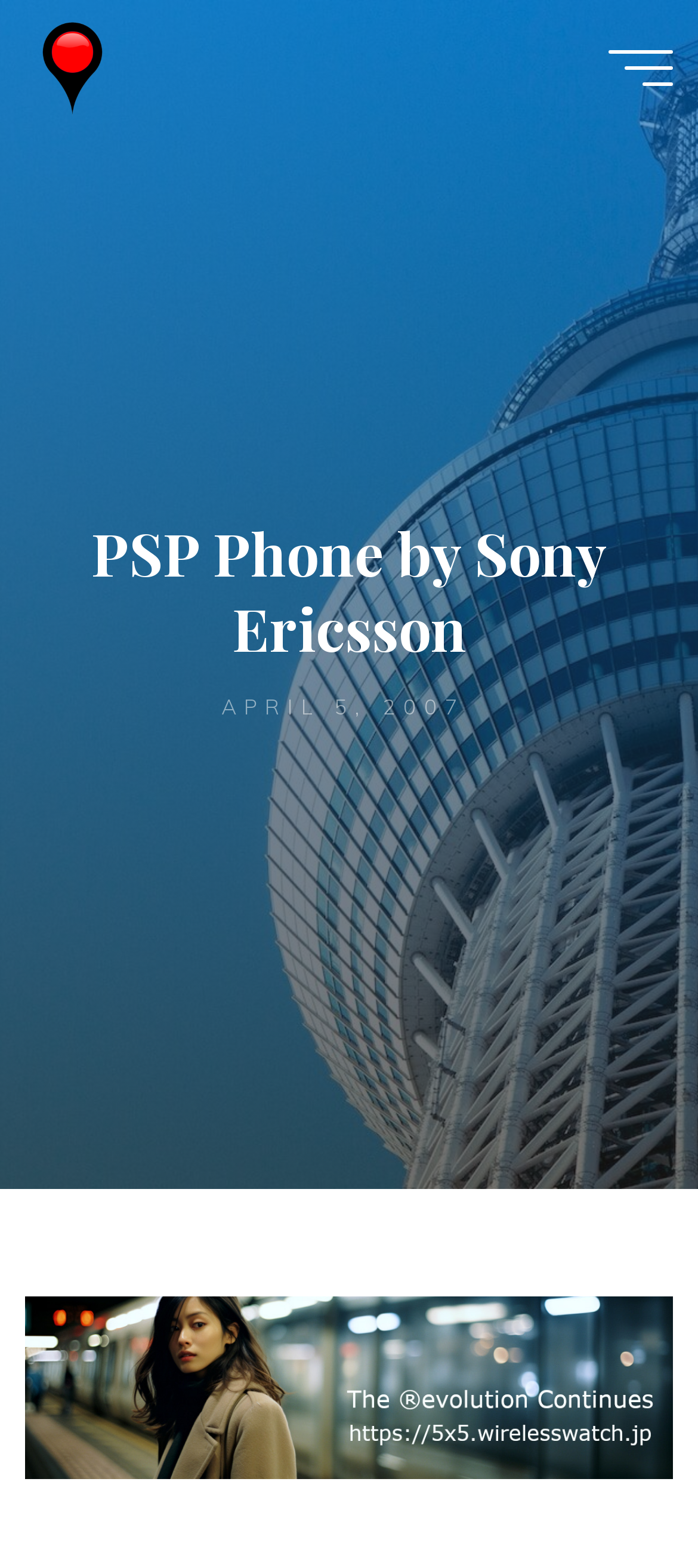What is the purpose of the button at the bottom?
We need a detailed and meticulous answer to the question.

The button at the bottom of the webpage has the text 'Back to Top', which suggests that its purpose is to allow users to quickly navigate back to the top of the webpage.